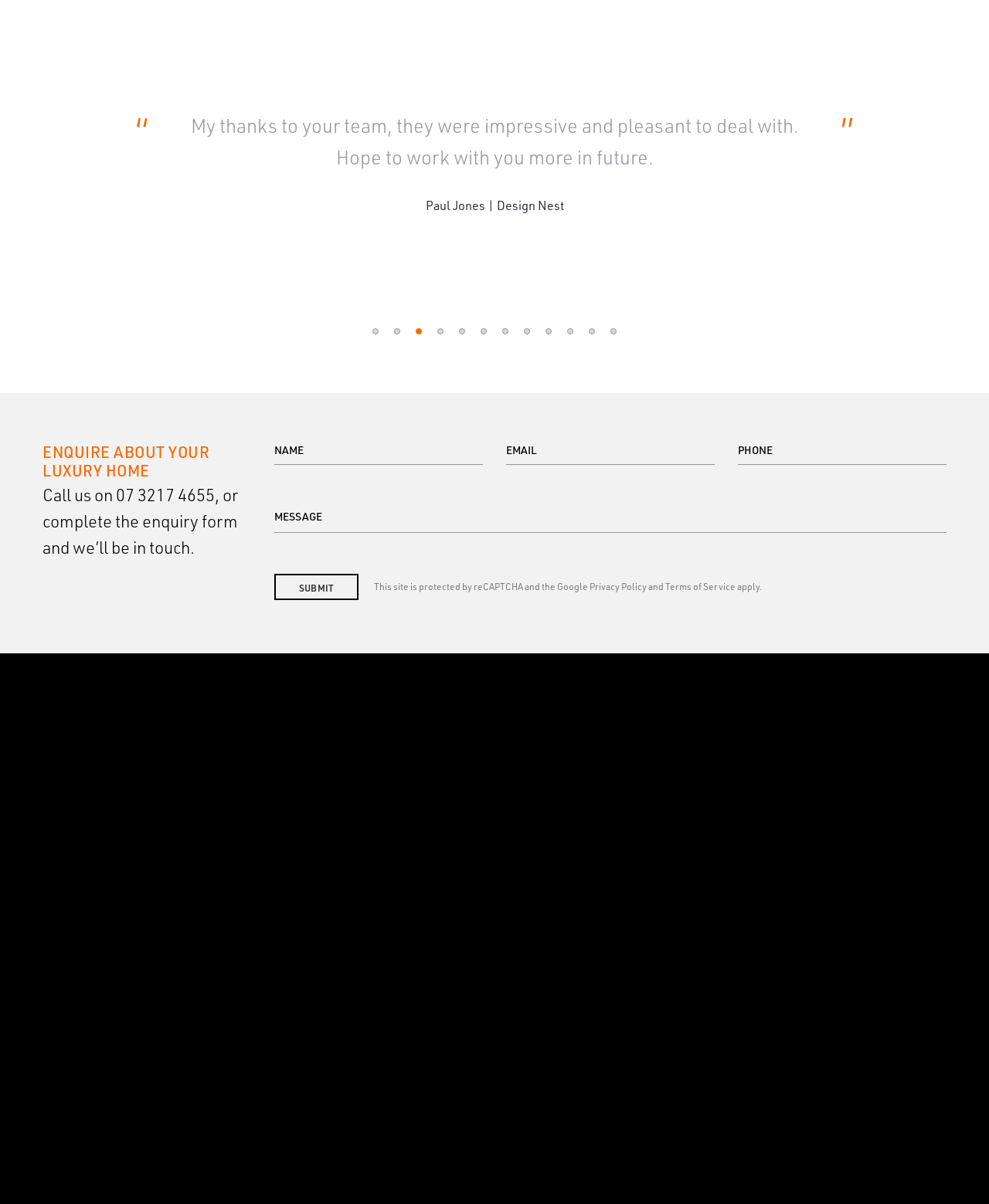With reference to the image, please provide a detailed answer to the following question: What is the reCAPTCHA policy?

The reCAPTCHA policy is mentioned at the bottom of the webpage, in the 'ENQUIRE ABOUT YOUR LUXURY HOME' section, and also in the second contact form. It states that the site is protected by reCAPTCHA and the Google, and provides links to the Privacy Policy and Terms of Service.